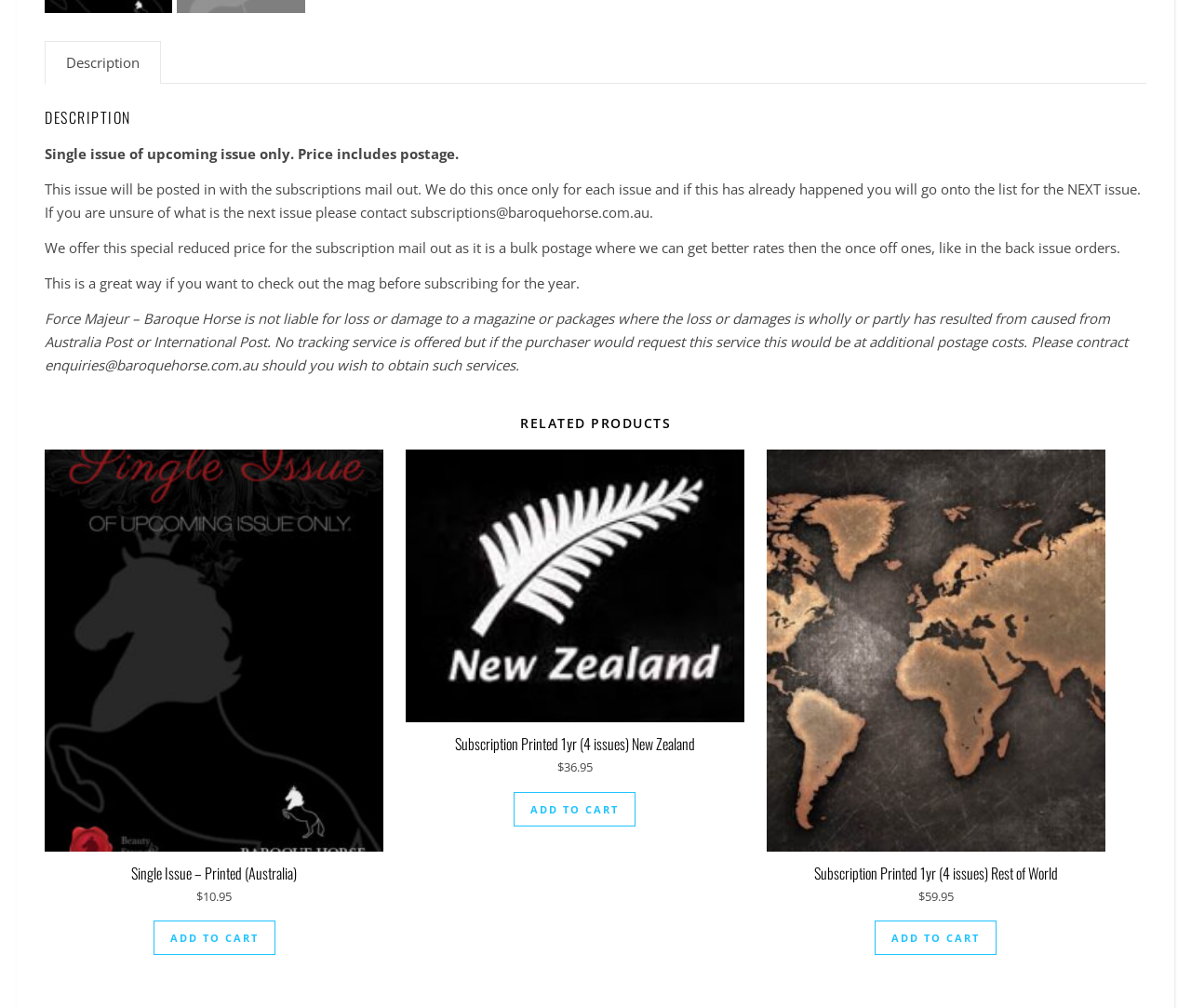Locate the bounding box of the UI element with the following description: "Add to cart".

[0.734, 0.913, 0.837, 0.947]